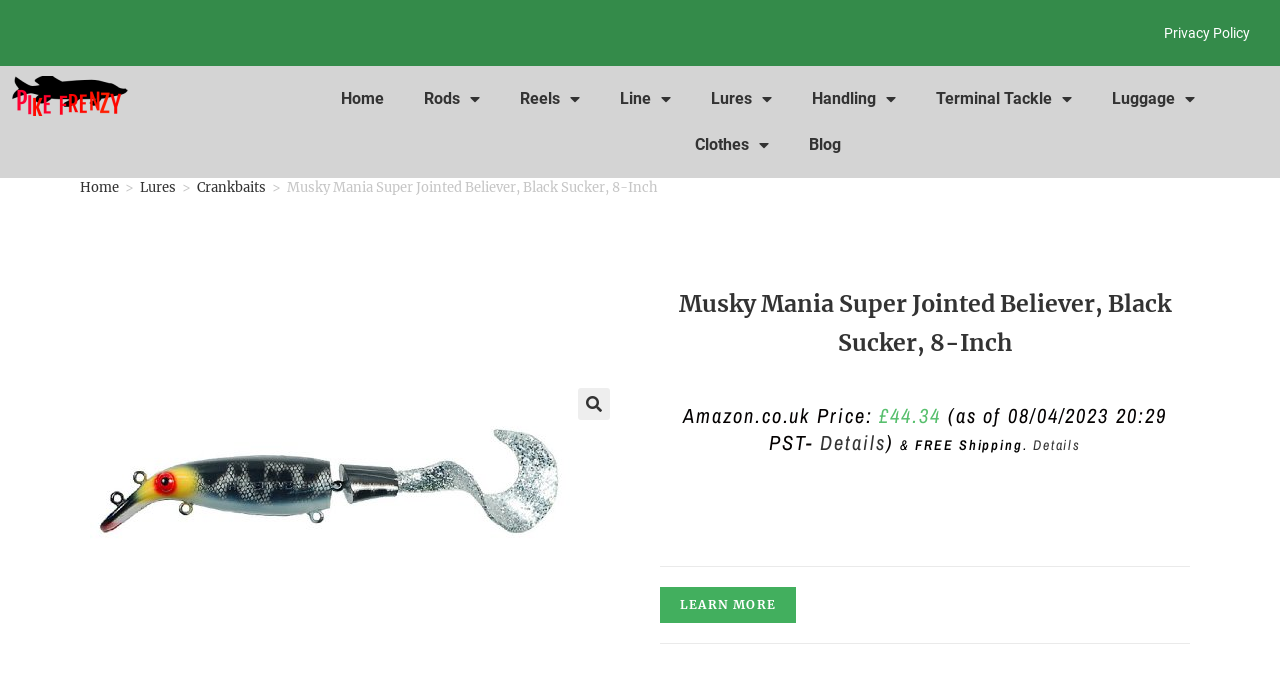Detail the webpage's structure and highlights in your description.

The webpage appears to be an e-commerce product page for a fishing lure called the "Musky Mania Super Jointed Believer, Black Sucker, 8-Inch". At the top left of the page, there is a site logo image. Below the logo, there is a navigation menu with links to various categories such as "Rods", "Reels", "Line", "Lures", and more.

On the top right of the page, there is a link to the "Privacy Policy". Below the navigation menu, there is a large image of the product, which takes up most of the width of the page. Above the product image, there is a breadcrumb trail with links to "Home", "Lures", and "Crankbaits".

The product title, "Musky Mania Super Jointed Believer, Black Sucker, 8-Inch", is displayed prominently above the product image. Below the product image, there is a section with pricing information, including the Amazon.co.uk price, which is £44.34 as of the specified date. There is also a link to "Details" and a mention of free shipping.

To the right of the pricing information, there is a call-to-action button labeled "LEARN MORE". Overall, the page appears to be focused on providing product information and encouraging the user to learn more or make a purchase.